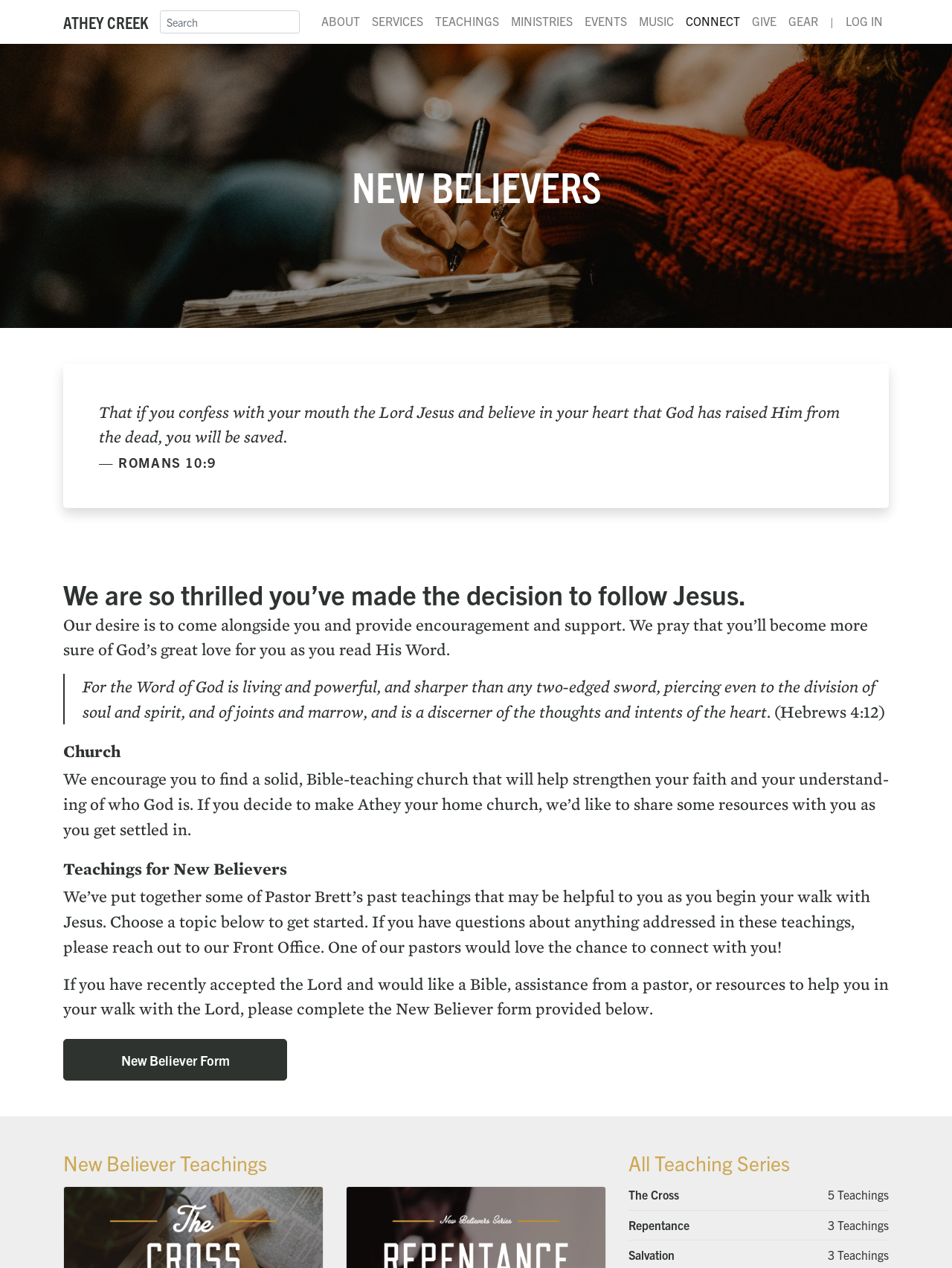Use one word or a short phrase to answer the question provided: 
What is the theme of the page?

Christianity